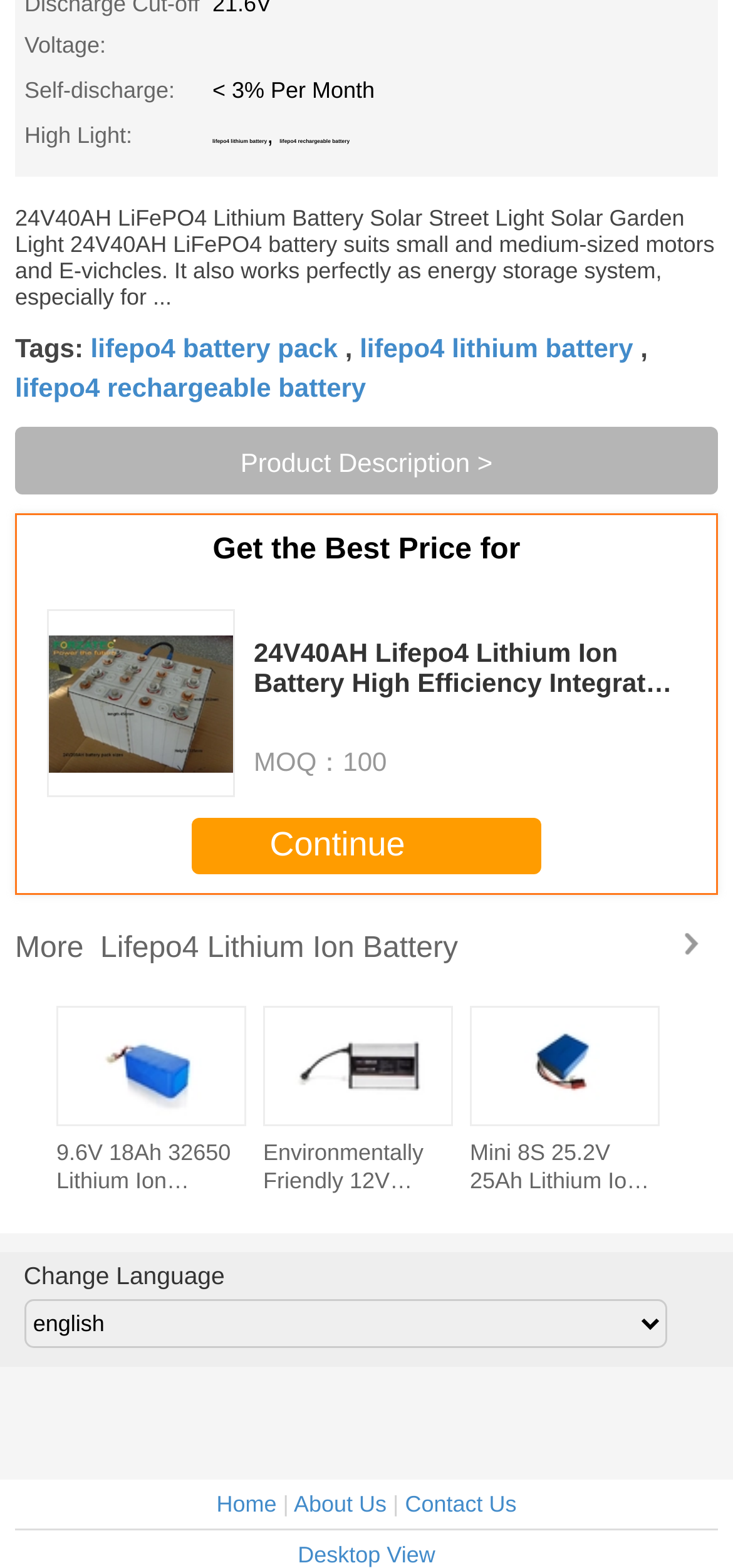What type of battery is described on this webpage?
Answer the question with a single word or phrase derived from the image.

Lifepo4 Lithium Ion Battery